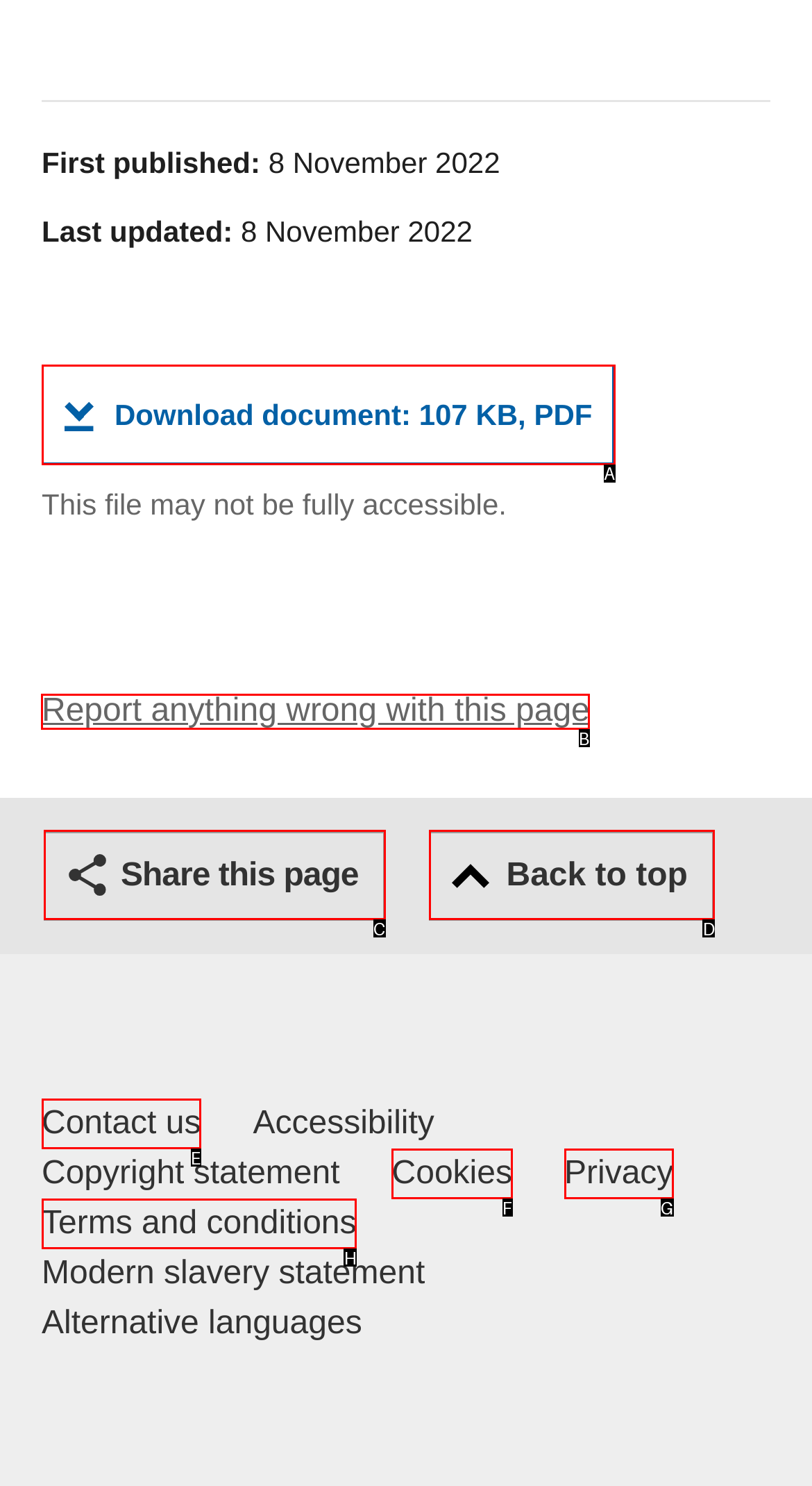Tell me which letter corresponds to the UI element that will allow you to Report anything wrong with this page. Answer with the letter directly.

B